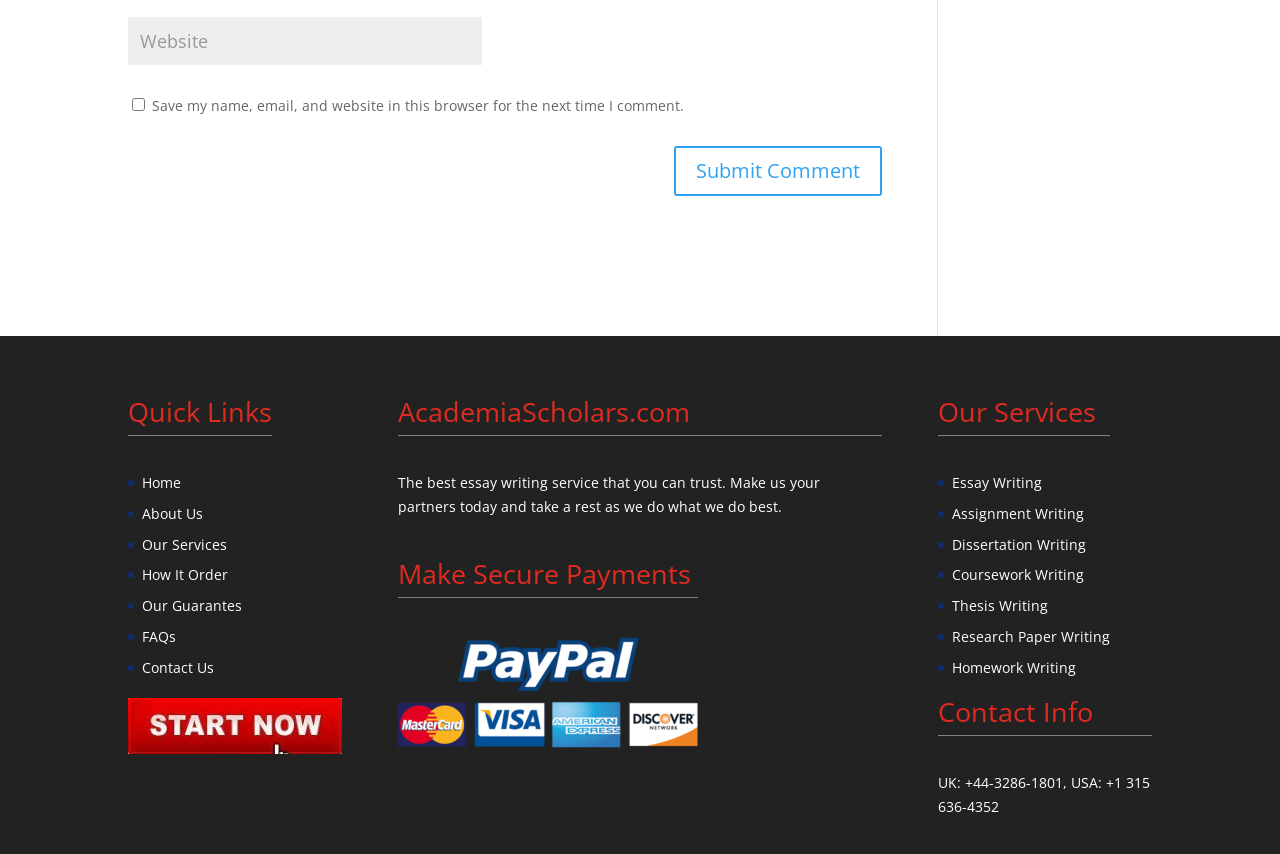What is the contact number for the USA?
Using the image as a reference, deliver a detailed and thorough answer to the question.

The contact number for the USA can be found in the static text element with the text 'UK: +44-3286-1801, USA: +1 315 636-4352' located at the bottom of the webpage.